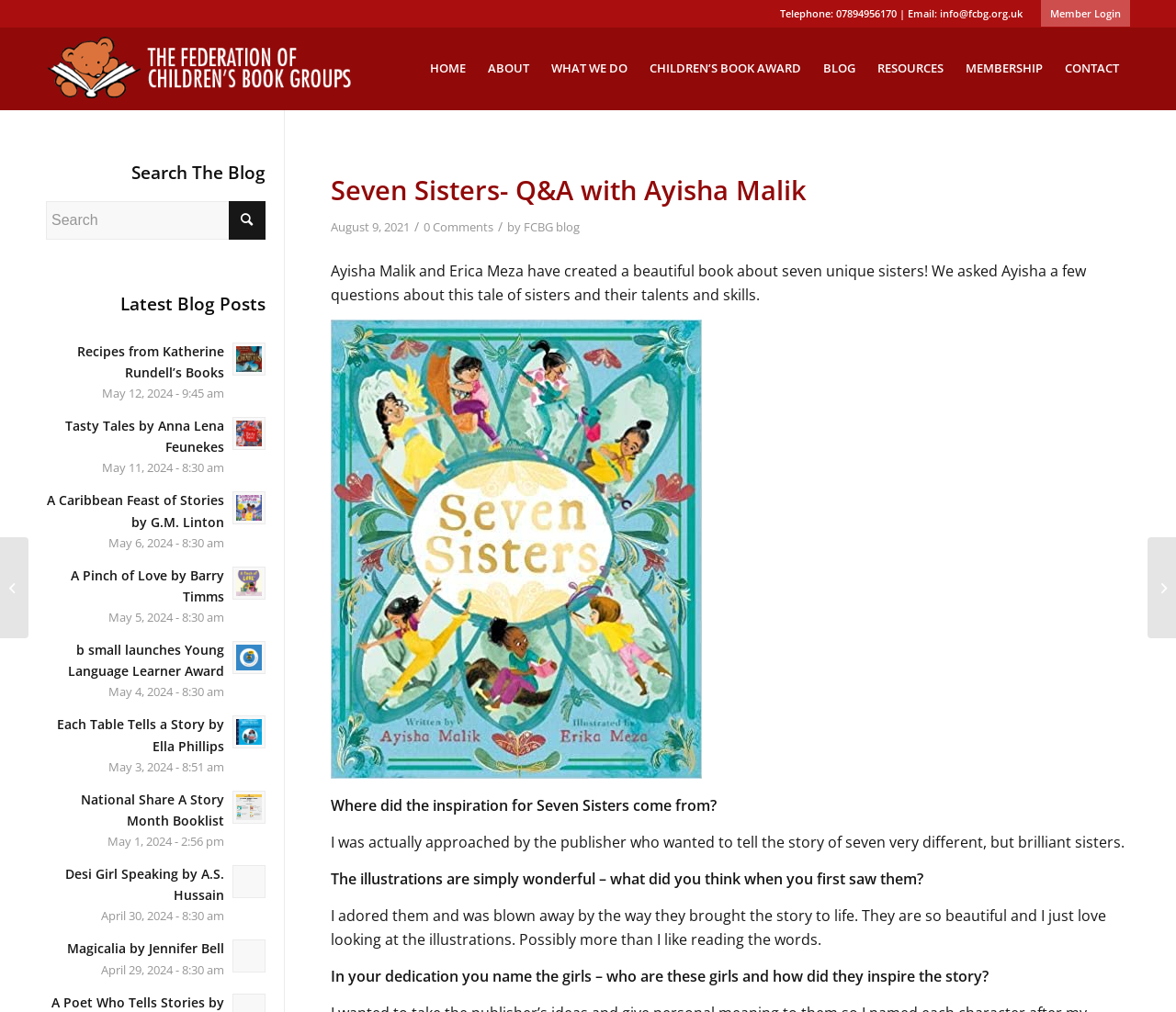How many sisters are there in the book?
Look at the image and respond to the question as thoroughly as possible.

The question can be answered by reading the text 'Ayisha Malik and Erica Meza have created a beautiful book about seven unique sisters!' which explicitly states that there are seven sisters in the book.